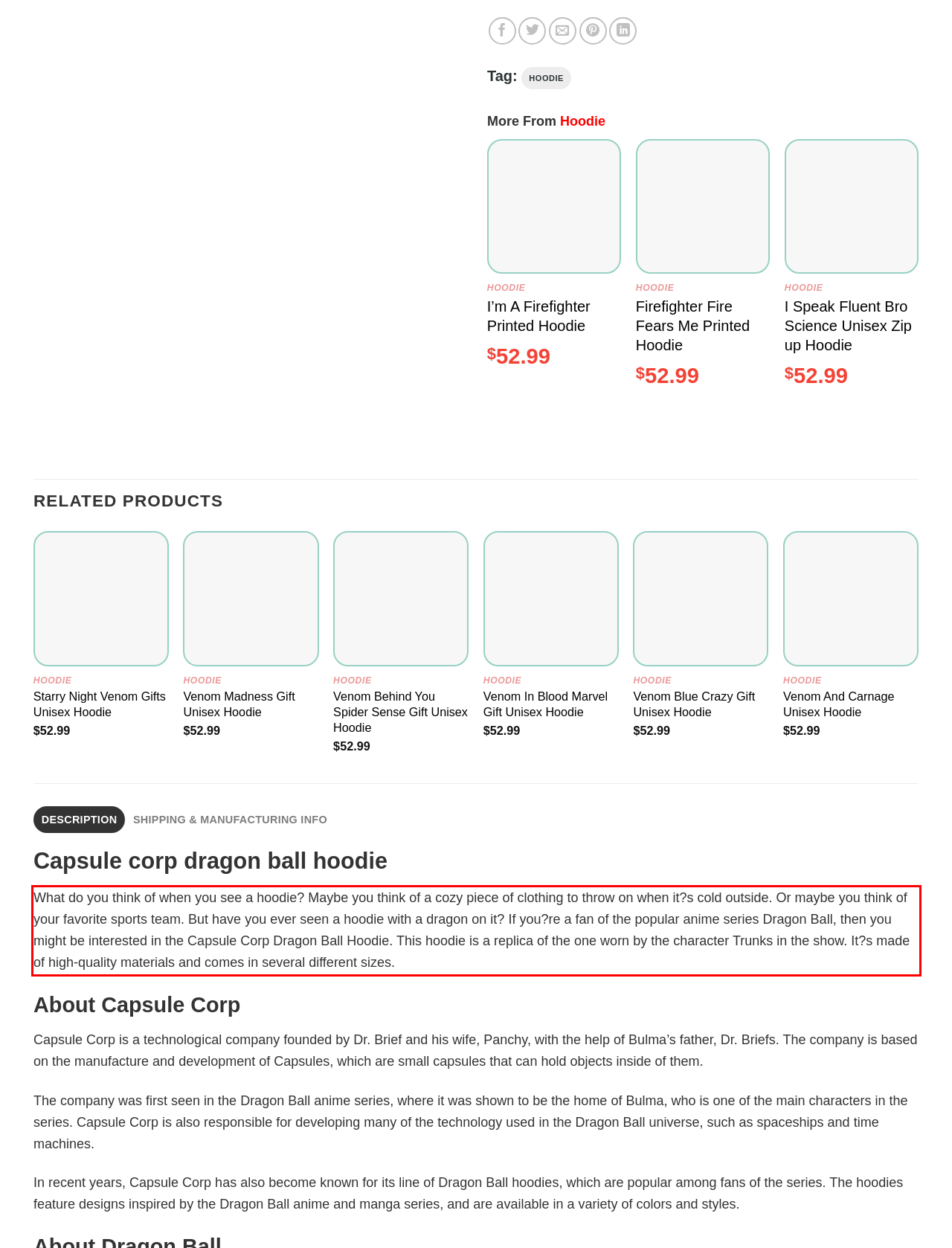Please perform OCR on the text content within the red bounding box that is highlighted in the provided webpage screenshot.

What do you think of when you see a hoodie? Maybe you think of a cozy piece of clothing to throw on when it?s cold outside. Or maybe you think of your favorite sports team. But have you ever seen a hoodie with a dragon on it? If you?re a fan of the popular anime series Dragon Ball, then you might be interested in the Capsule Corp Dragon Ball Hoodie. This hoodie is a replica of the one worn by the character Trunks in the show. It?s made of high-quality materials and comes in several different sizes.